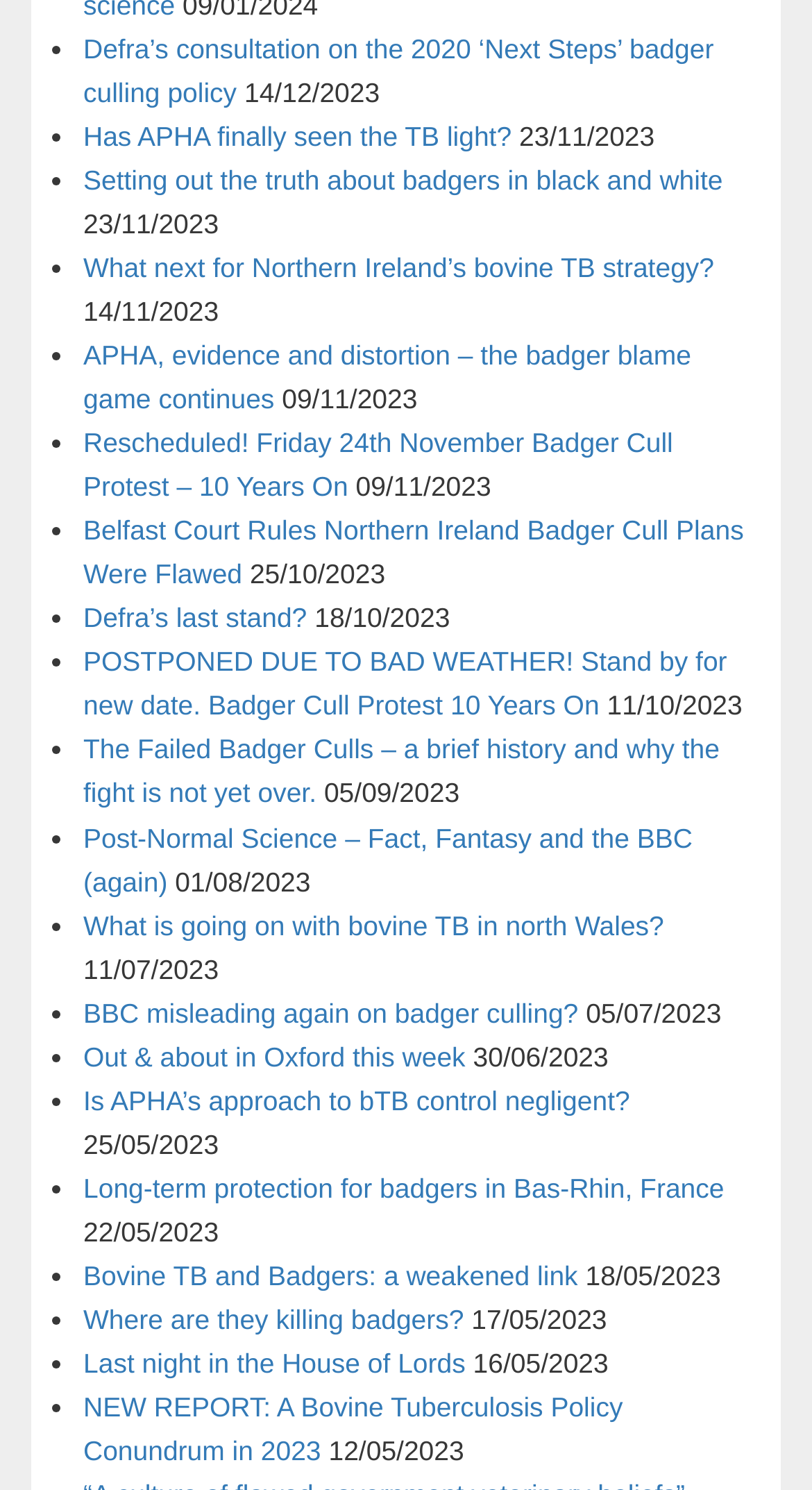Identify the bounding box coordinates of the clickable region required to complete the instruction: "Follow the link 'What next for Northern Ireland’s bovine TB strategy?'". The coordinates should be given as four float numbers within the range of 0 and 1, i.e., [left, top, right, bottom].

[0.103, 0.169, 0.88, 0.19]